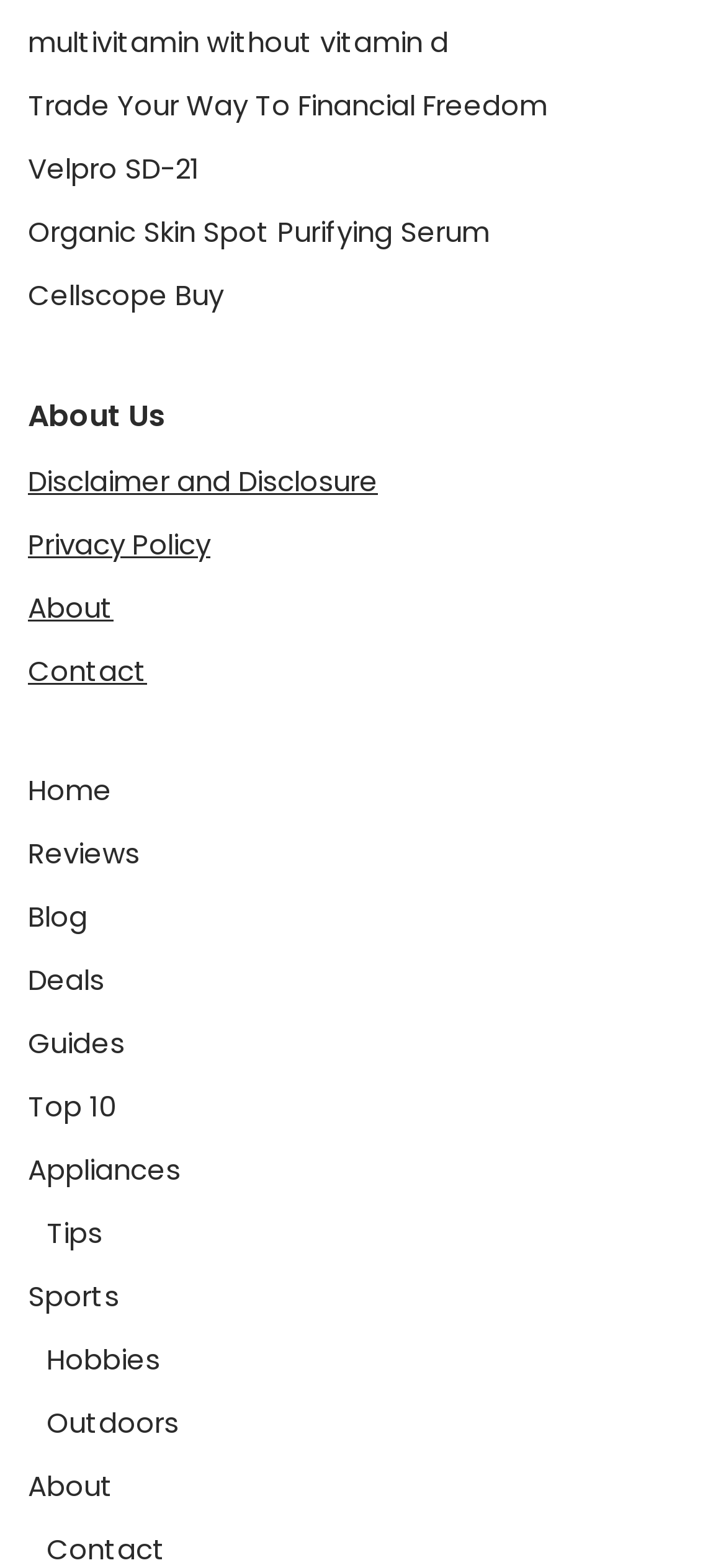Locate and provide the bounding box coordinates for the HTML element that matches this description: "multivitamin without vitamin d".

[0.038, 0.015, 0.618, 0.04]